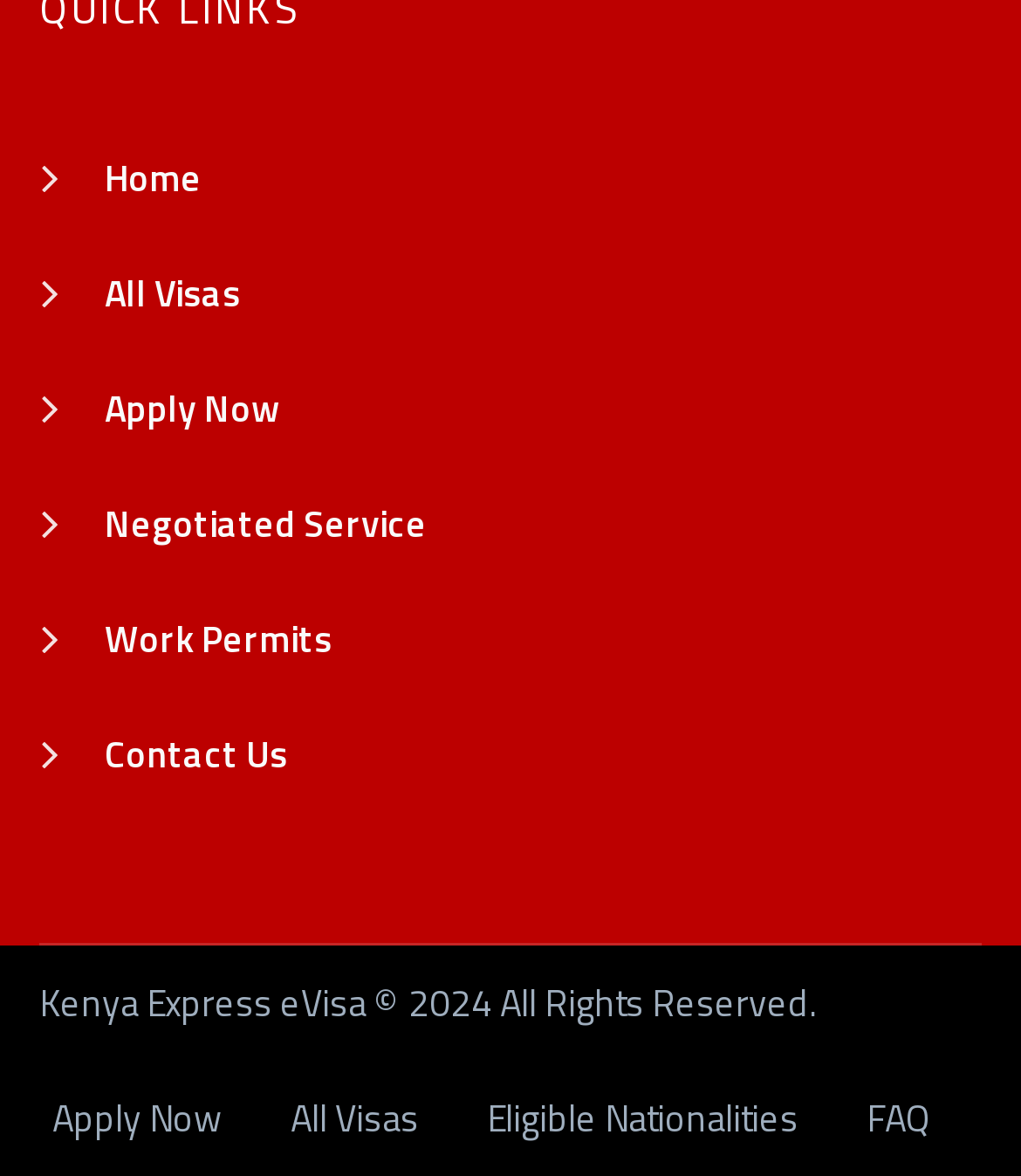Extract the bounding box coordinates of the UI element described by: "Home". The coordinates should include four float numbers ranging from 0 to 1, e.g., [left, top, right, bottom].

[0.038, 0.102, 0.962, 0.2]